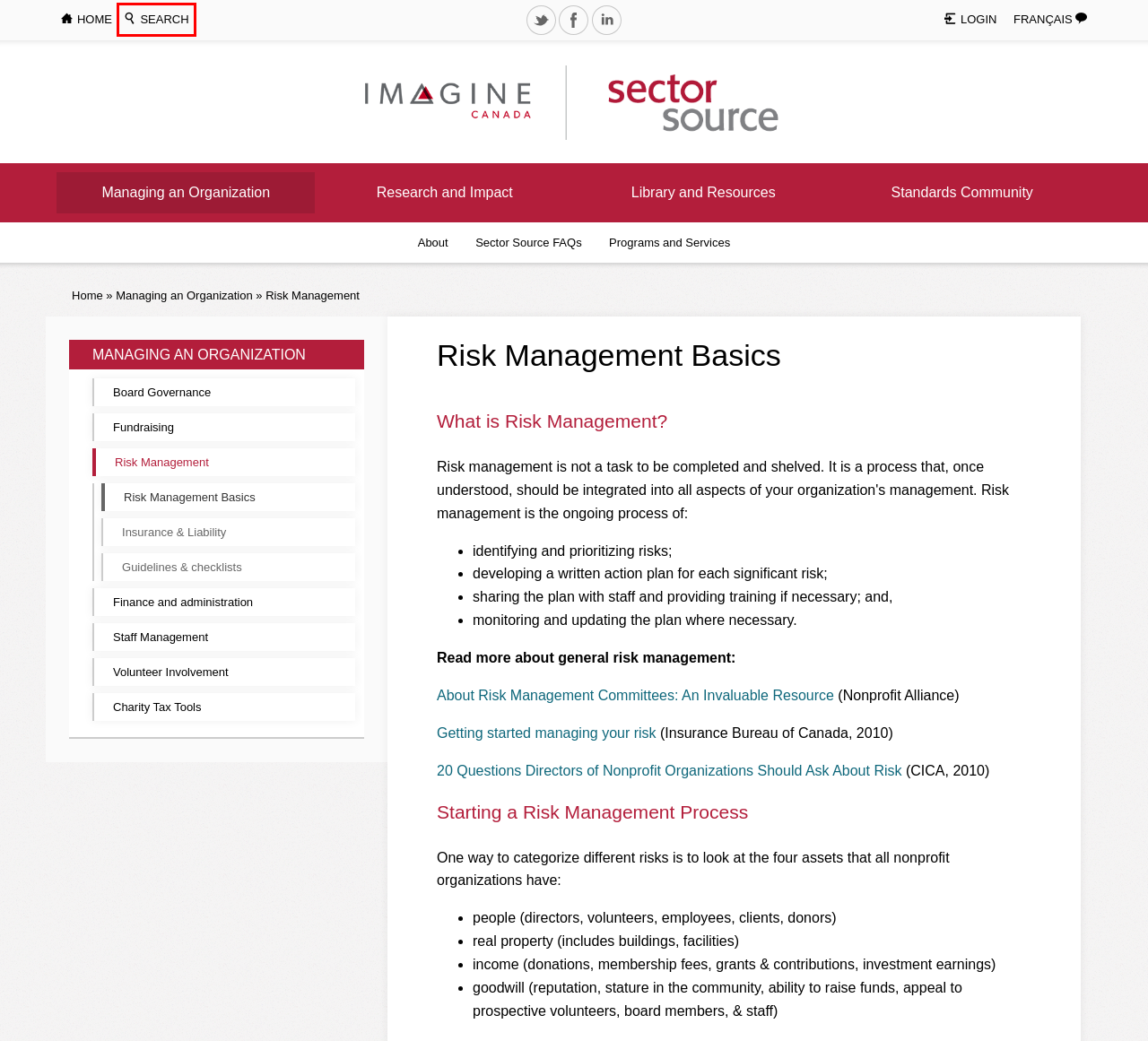Look at the screenshot of a webpage where a red bounding box surrounds a UI element. Your task is to select the best-matching webpage description for the new webpage after you click the element within the bounding box. The available options are:
A. Managing an Organization | Imagine Canada
B. Sector Source Site Search | Imagine Canada
C. Homepage | Imagine Canada
D. Finance and Administration | Imagine Canada
E. Risk Management | Imagine Canada
F. Standards Community | Imagine Canada
G. About Sector Source | Imagine Canada
H. Volunteer Involvement | Imagine Canada

B